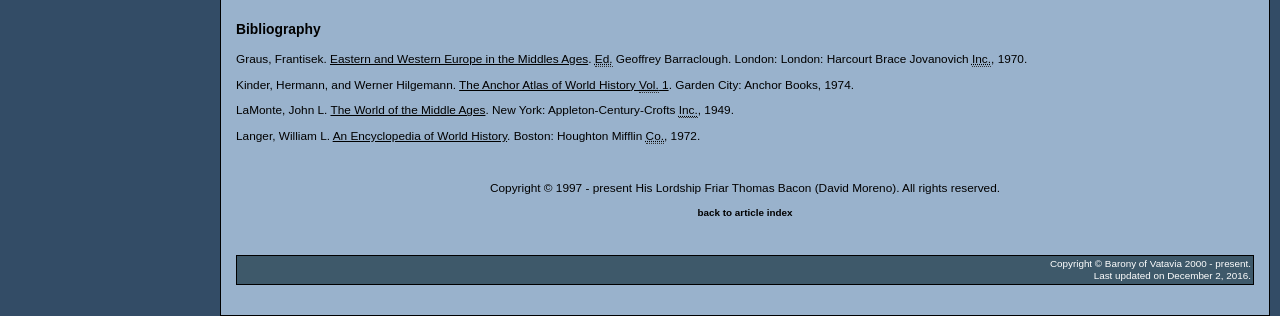Using the description "back to article index", locate and provide the bounding box of the UI element.

[0.545, 0.654, 0.619, 0.689]